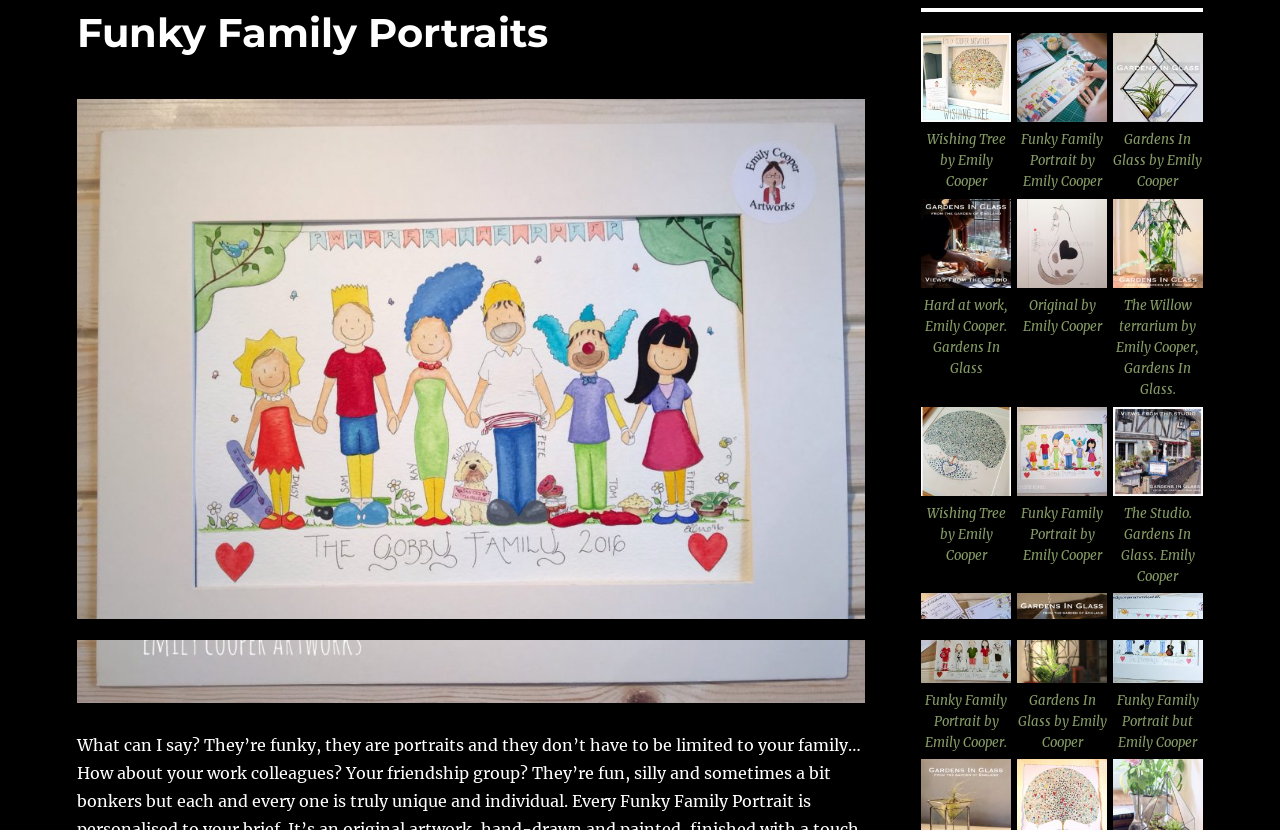Determine the bounding box for the UI element as described: "alt="File 26-04-2016, 17 35 04"". The coordinates should be represented as four float numbers between 0 and 1, formatted as [left, top, right, bottom].

[0.06, 0.119, 0.676, 0.847]